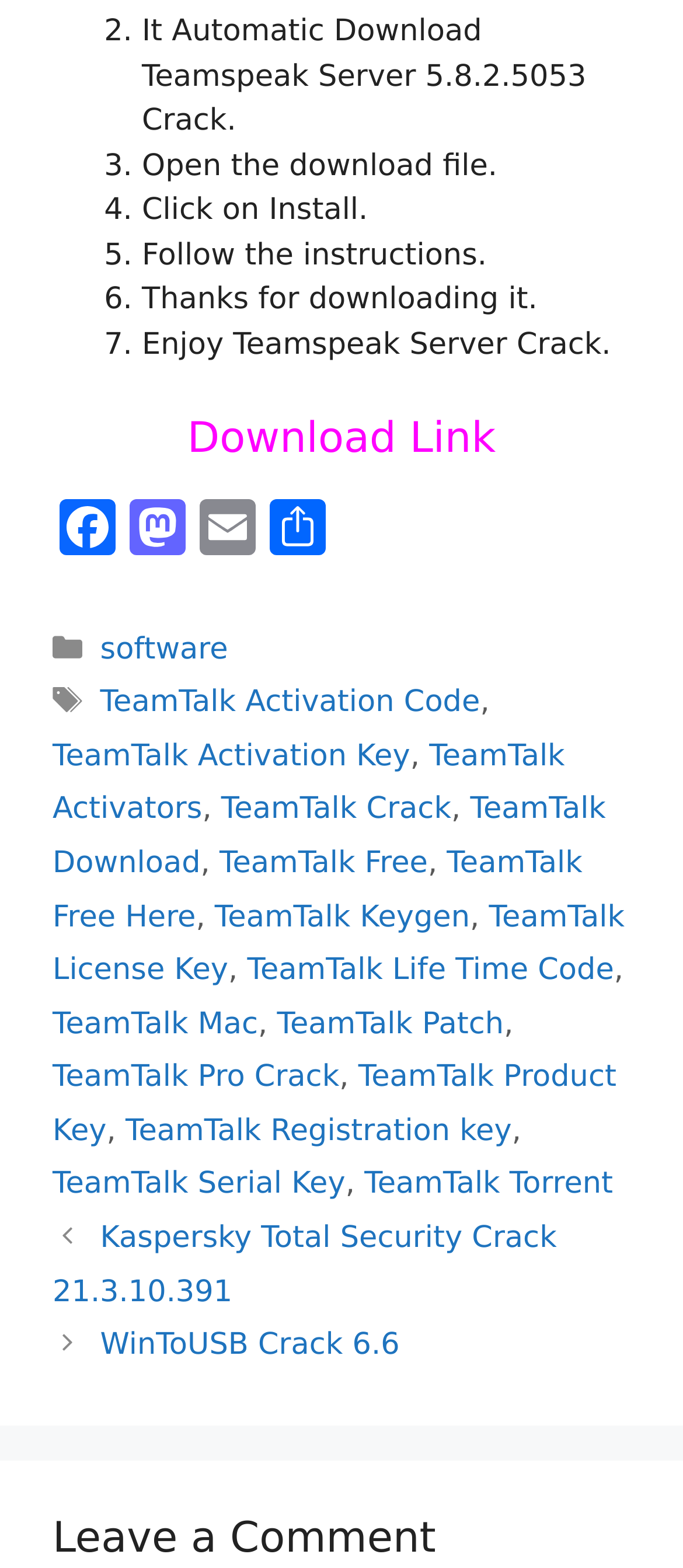What is the download link for?
Give a single word or phrase answer based on the content of the image.

Teamspeak Server Crack